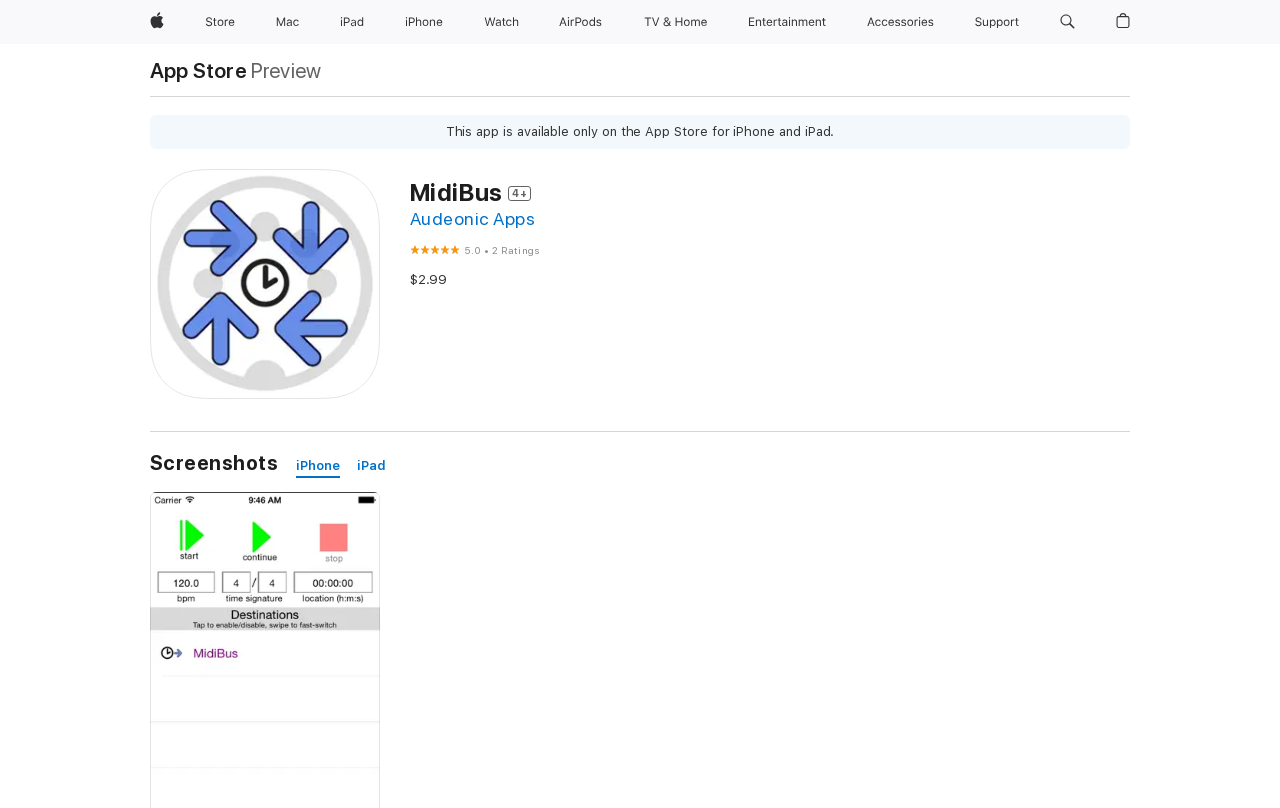Respond with a single word or short phrase to the following question: 
What is the developer of MidiBus?

Audeonic Apps